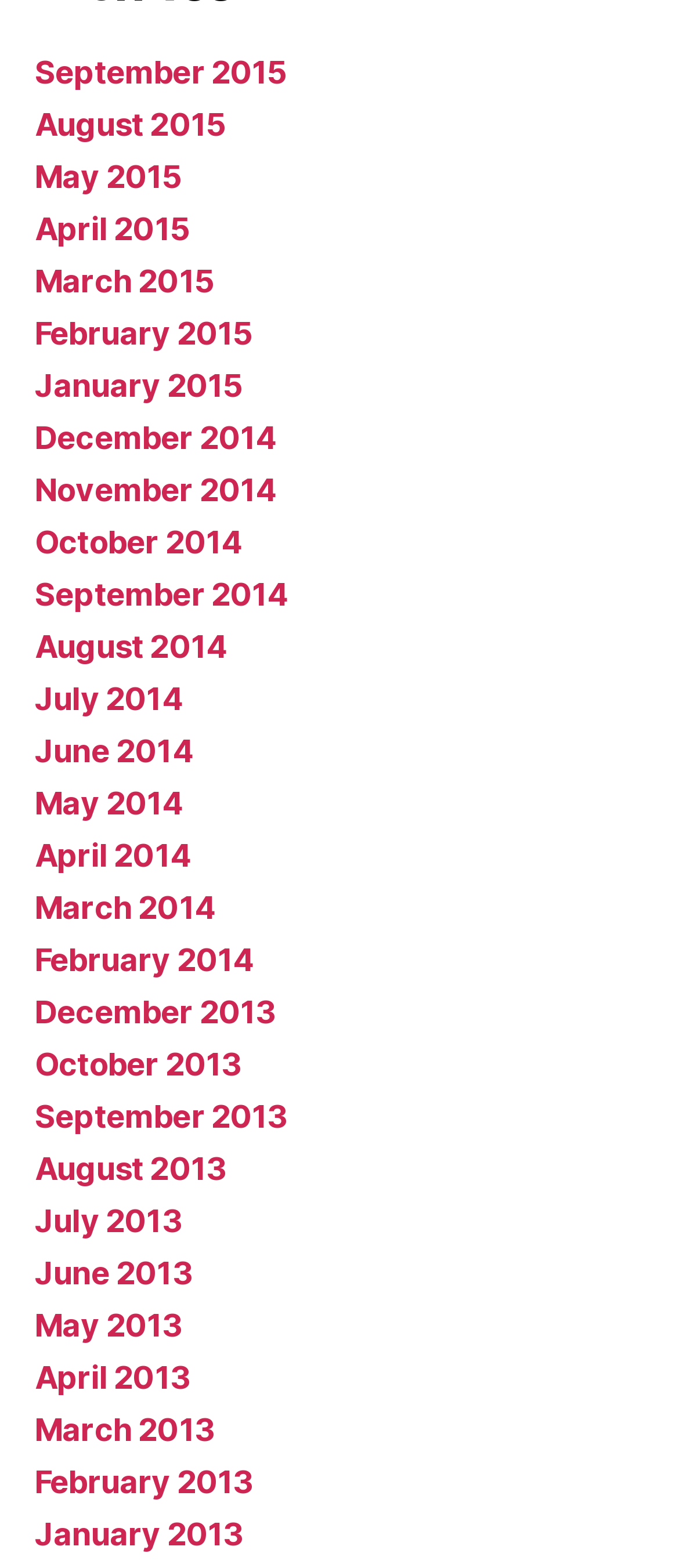Determine the bounding box coordinates for the region that must be clicked to execute the following instruction: "Check the 'Save my name, email, and website' checkbox".

None